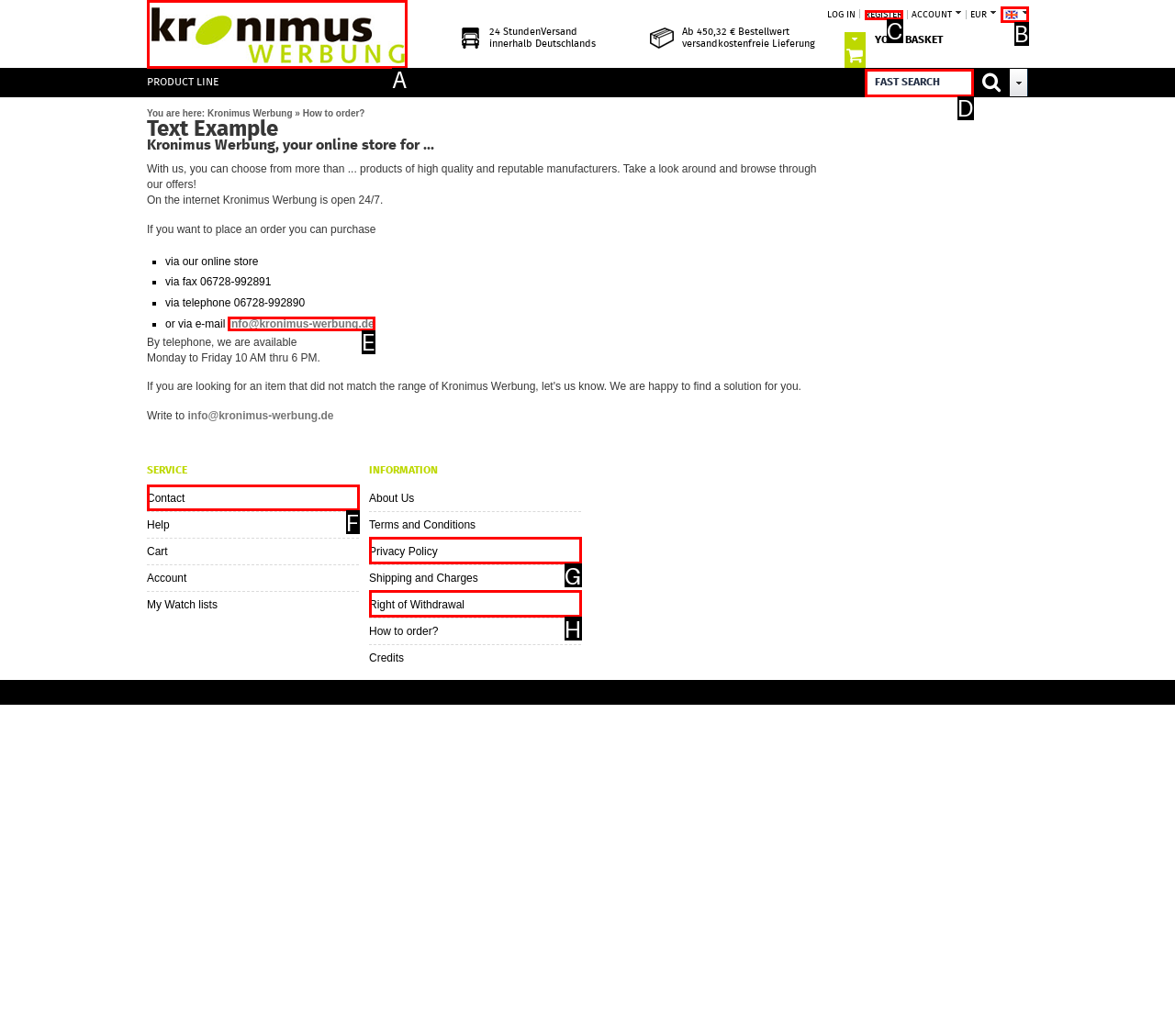Given the task: Contact us via email, indicate which boxed UI element should be clicked. Provide your answer using the letter associated with the correct choice.

E